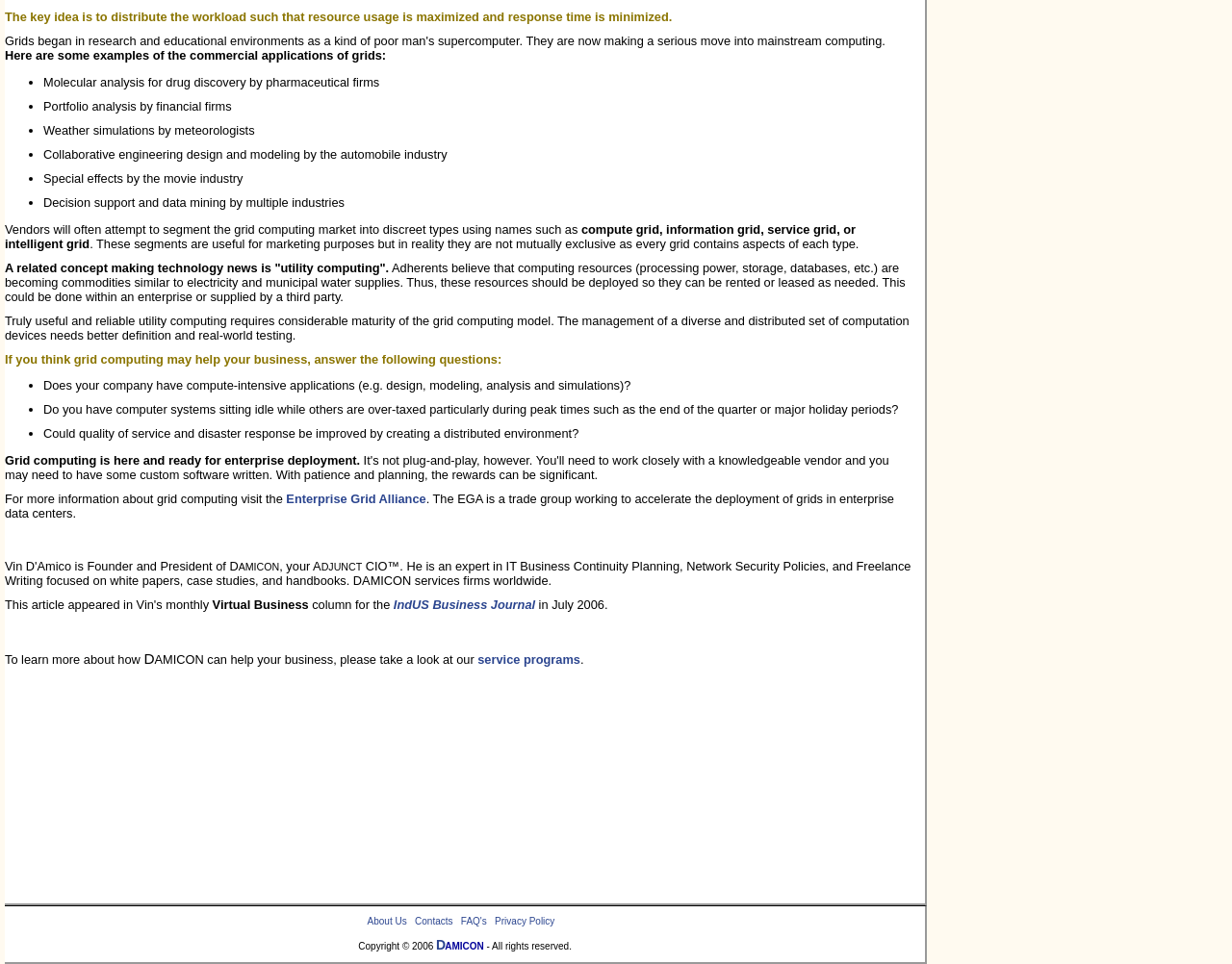Provide the bounding box coordinates for the UI element that is described as: "service programs".

[0.388, 0.677, 0.471, 0.692]